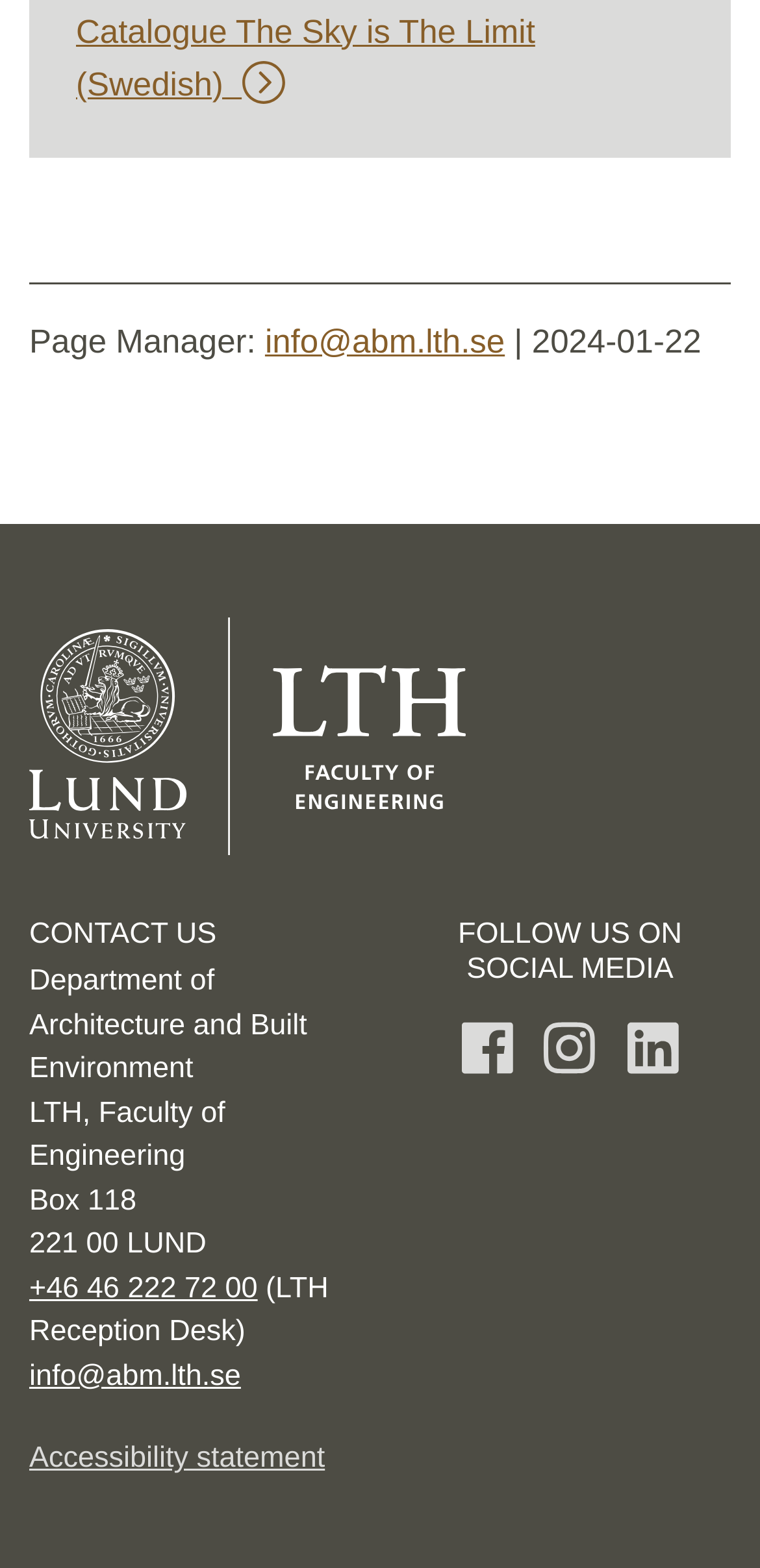Please locate the bounding box coordinates of the region I need to click to follow this instruction: "Visit the 'Accessibility statement' page".

[0.038, 0.912, 0.462, 0.95]